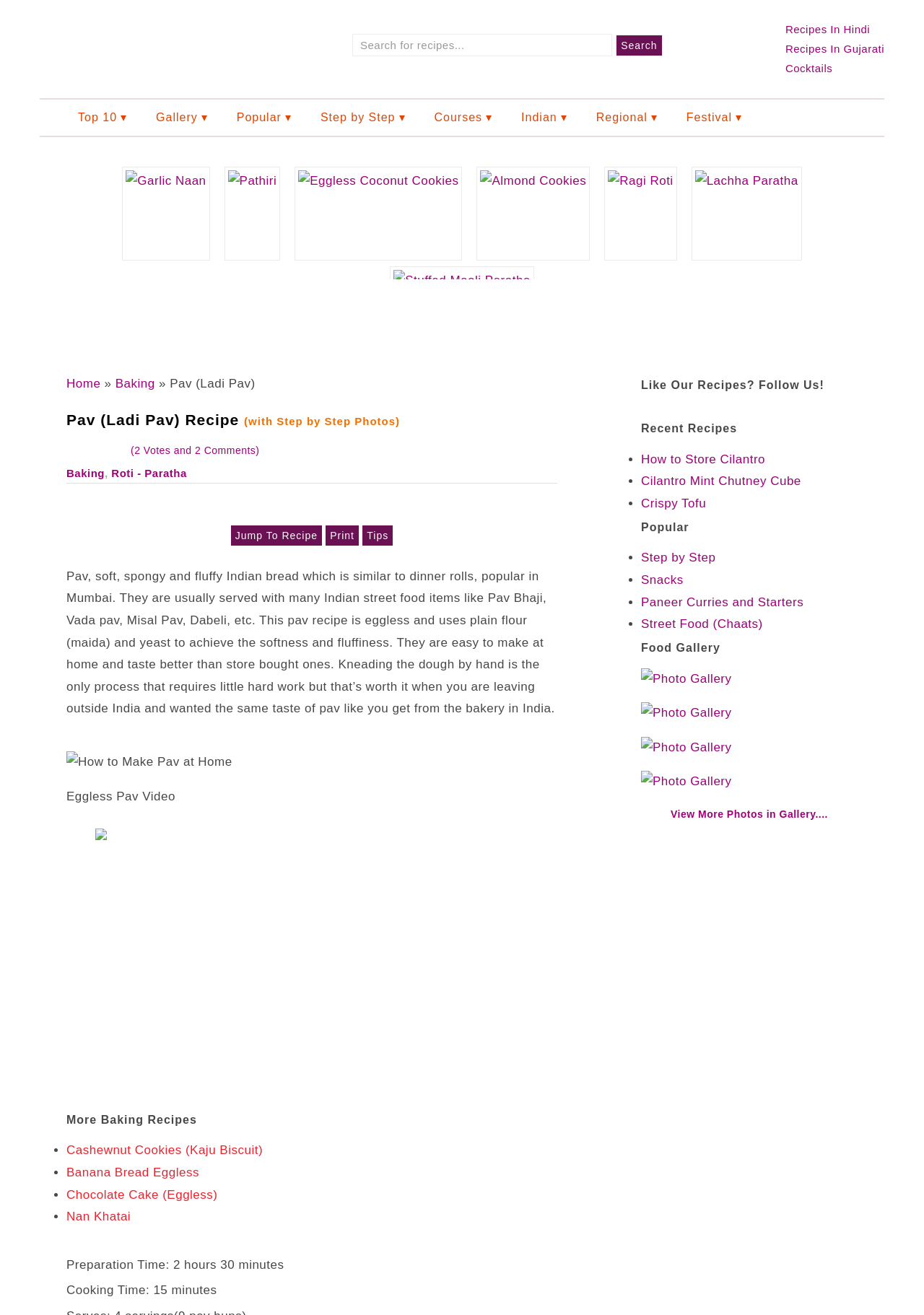What type of Indian bread is Pav?
Please respond to the question with a detailed and well-explained answer.

Based on the webpage content, Pav is described as a type of Indian bread that is soft, spongy, and fluffy, similar to dinner rolls, and popular in Mumbai.